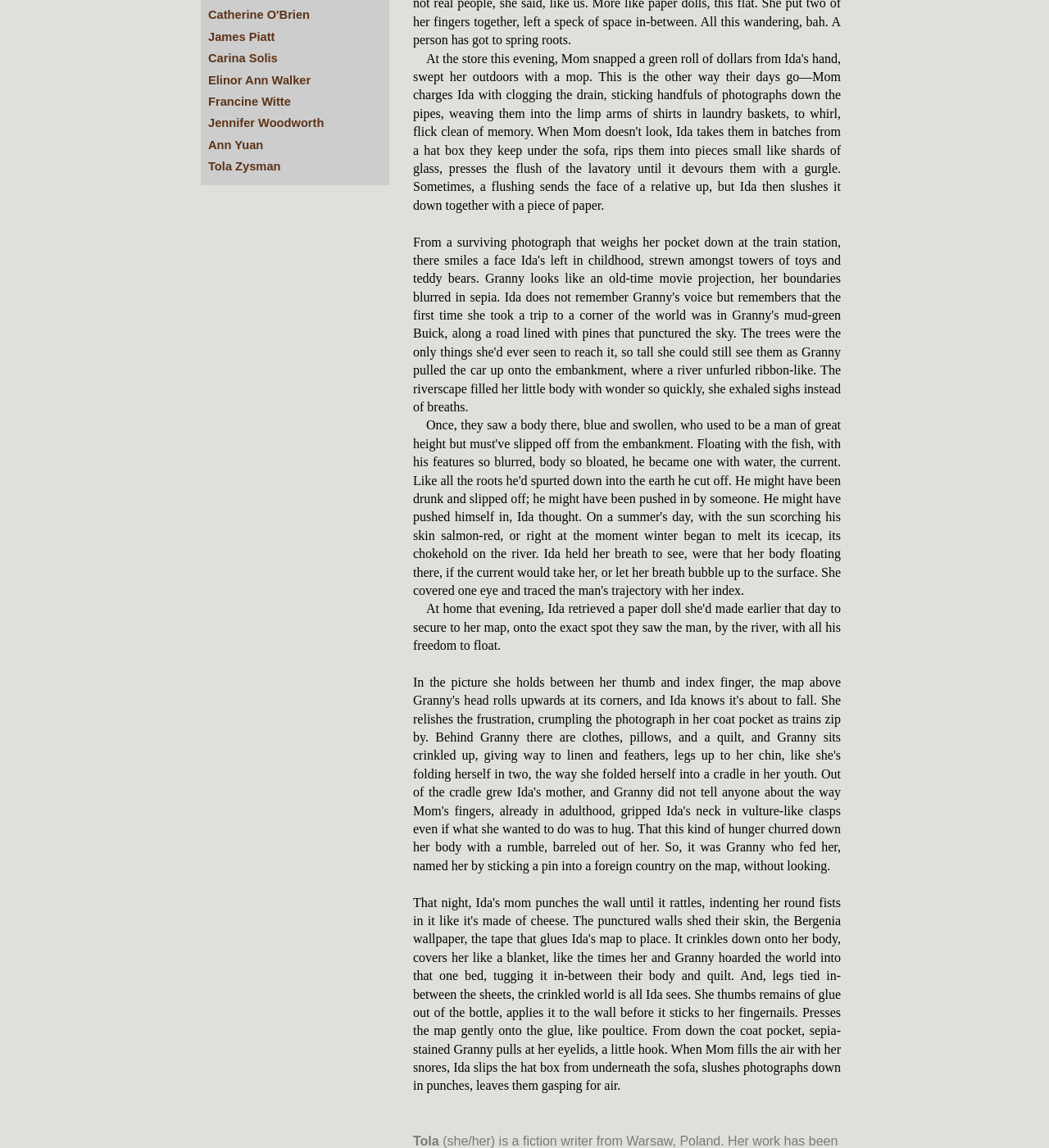Determine the bounding box coordinates (top-left x, top-left y, bottom-right x, bottom-right y) of the UI element described in the following text: Elinor Ann Walker

[0.198, 0.064, 0.296, 0.075]